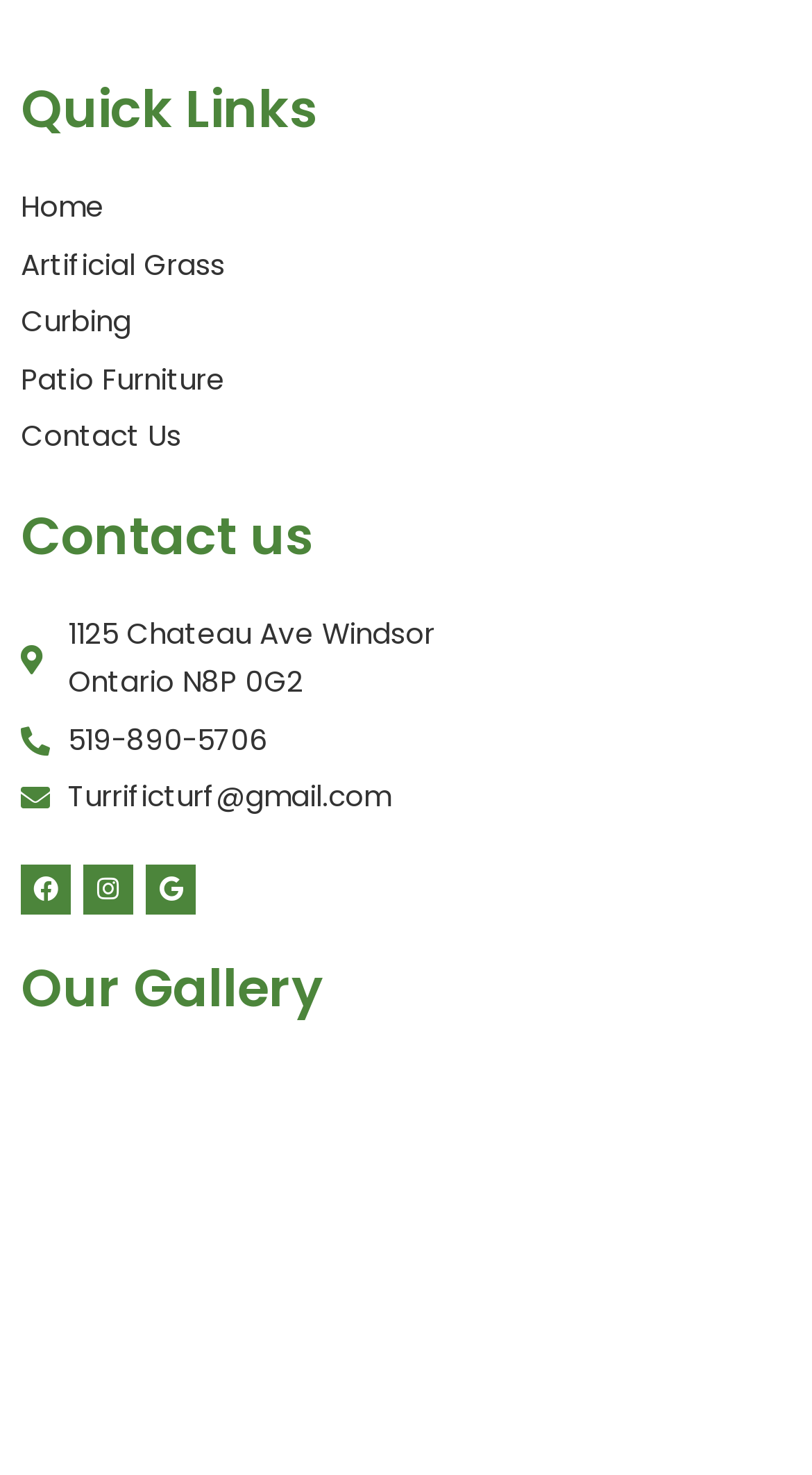Determine the bounding box coordinates of the clickable element to achieve the following action: 'Check the address'. Provide the coordinates as four float values between 0 and 1, formatted as [left, top, right, bottom].

[0.083, 0.417, 0.535, 0.444]